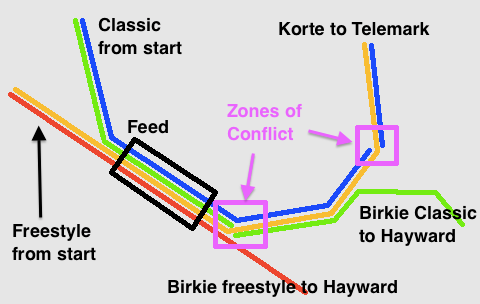What do the pink zones represent?
Please give a detailed and elaborate answer to the question.

The question asks about the meaning of the pink zones on the map. According to the caption, the pink zones are strategically highlighted to showcase areas where participants from different disciplines intersect, which can lead to congestion and potential challenges during the race. These areas are referred to as Zones of Conflict.